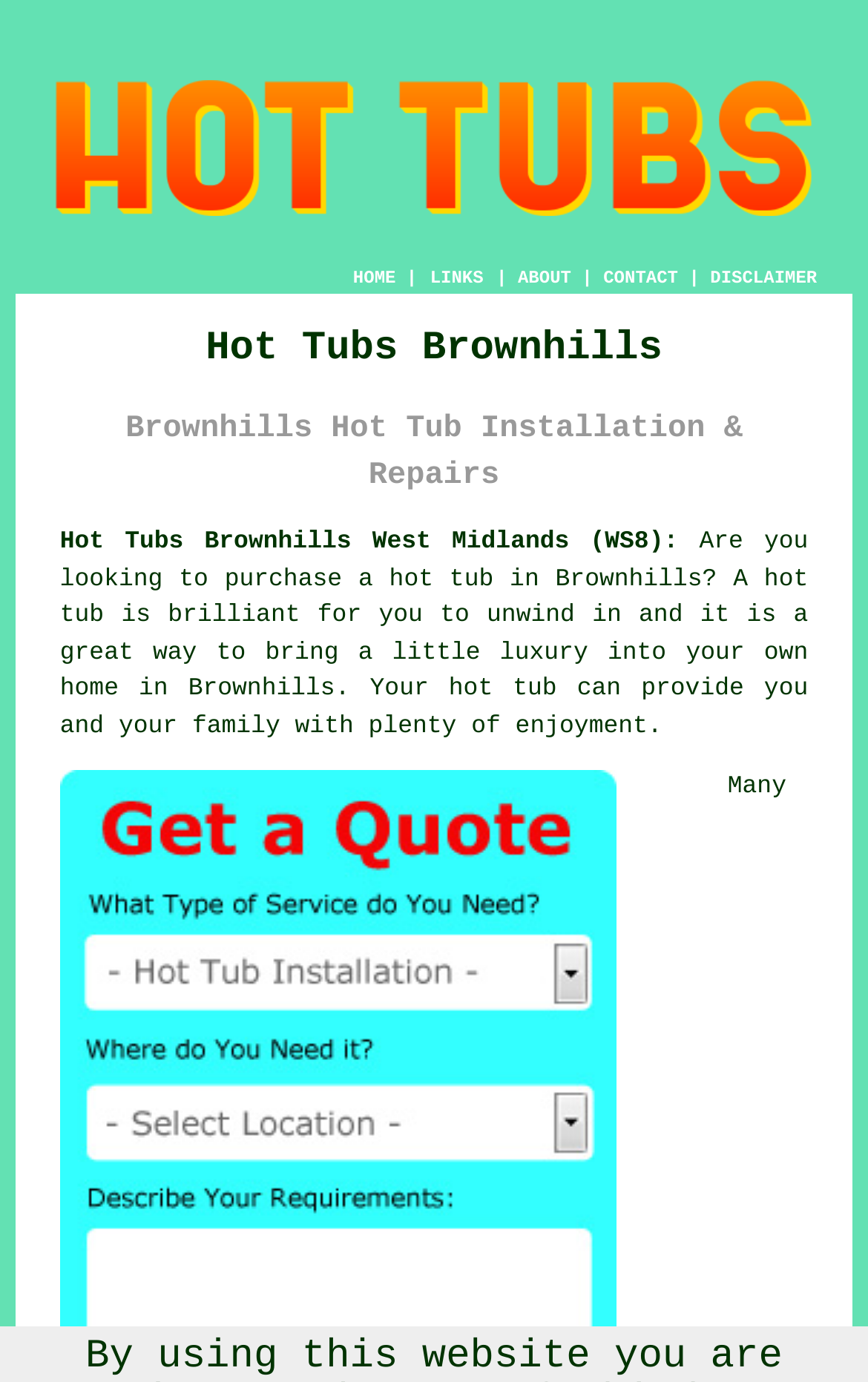Illustrate the webpage's structure and main components comprehensively.

The webpage is about Brownhills Hot Tubs, specifically focusing on hot tub installation and repairs. At the top-left corner, there is a large image with the text "Hot Tubs Brownhills West Midlands". Below the image, there is a navigation menu with five links: "HOME", "ABOUT", "CONTACT", "DISCLAIMER", and "LINKS", which are evenly spaced and aligned horizontally.

The main content of the webpage is divided into sections, with two headings: "Hot Tubs Brownhills" and "Brownhills Hot Tub Installation & Repairs". The first heading is followed by a link "Hot Tubs Brownhills West Midlands (WS8):" and a paragraph of text that describes the benefits of having a hot tub in Brownhills. The text mentions that a hot tub is a great way to unwind and bring luxury into one's home. The paragraph also contains a link to "hot tub".

Overall, the webpage has a simple and organized layout, with a clear focus on providing information about hot tub installation and repairs in Brownhills.